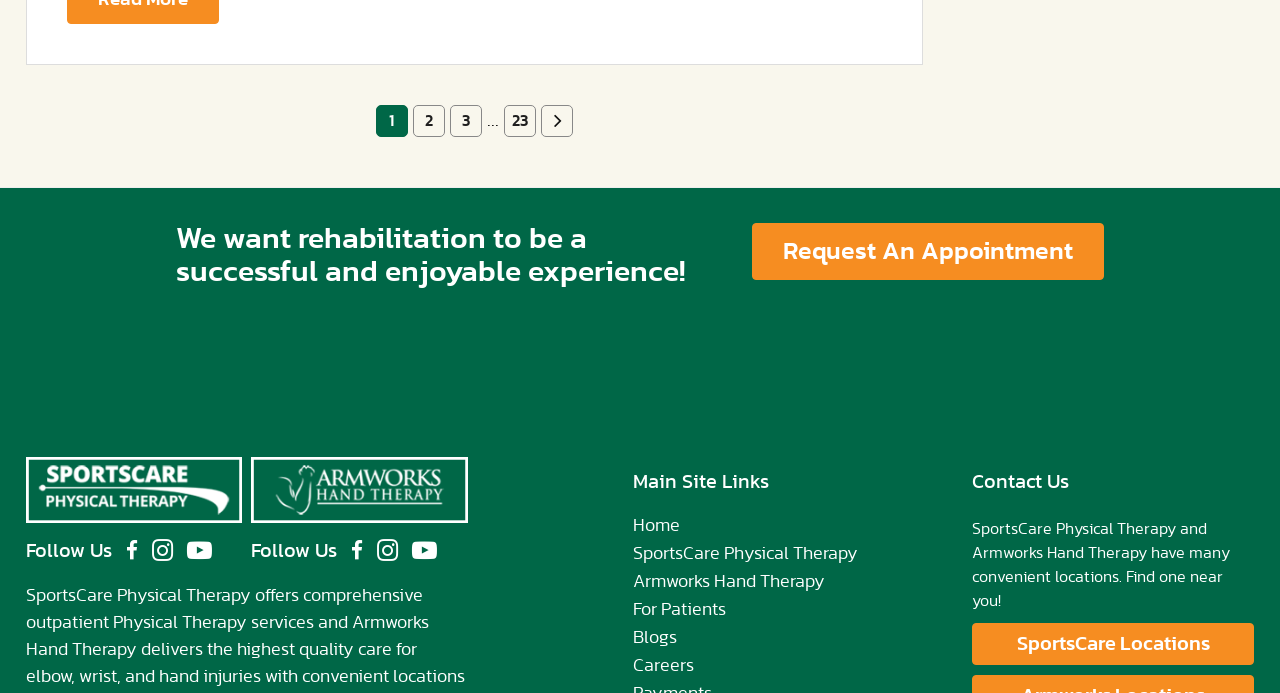Identify the bounding box for the given UI element using the description provided. Coordinates should be in the format (top-left x, top-left y, bottom-right x, bottom-right y) and must be between 0 and 1. Here is the description: SportsCare Locations

[0.759, 0.898, 0.98, 0.959]